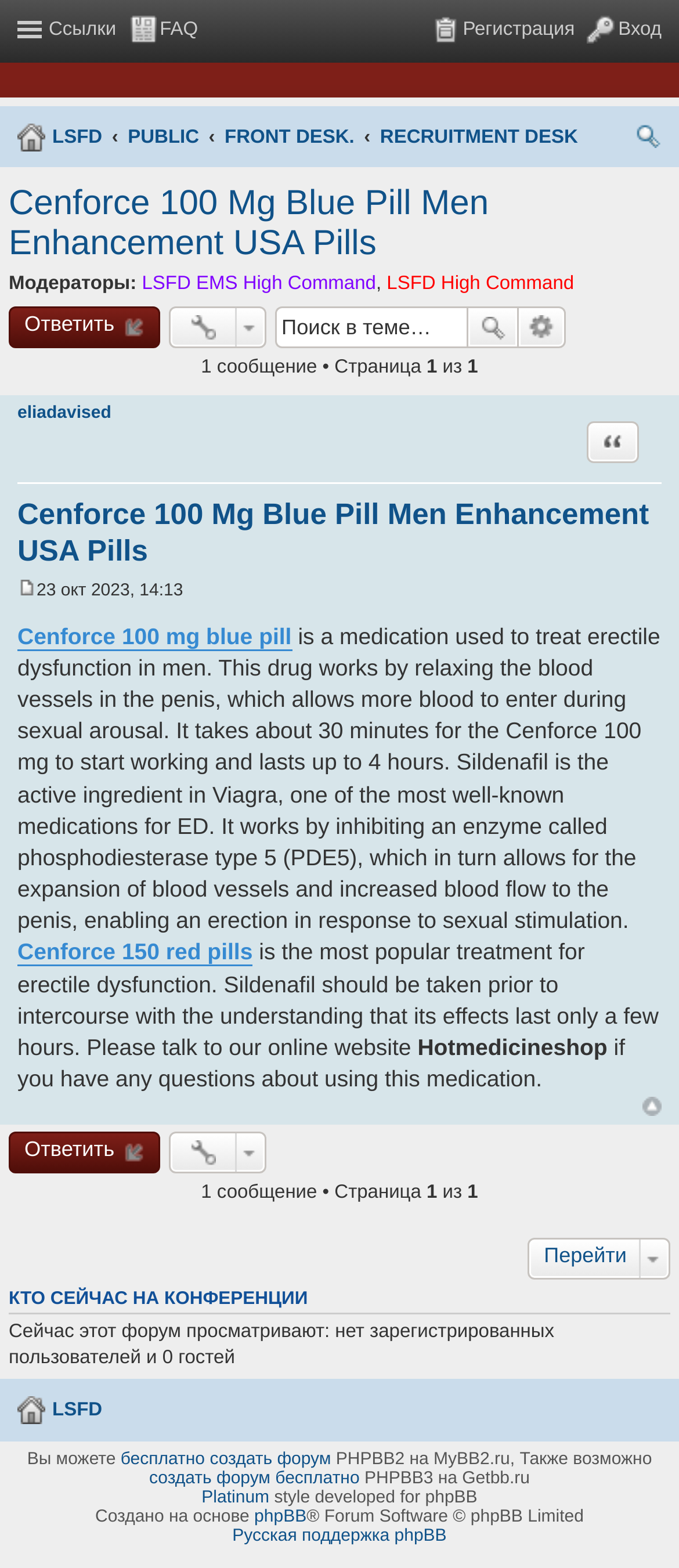What is the name of the medication?
Using the image, answer in one word or phrase.

Cenforce 100 Mg